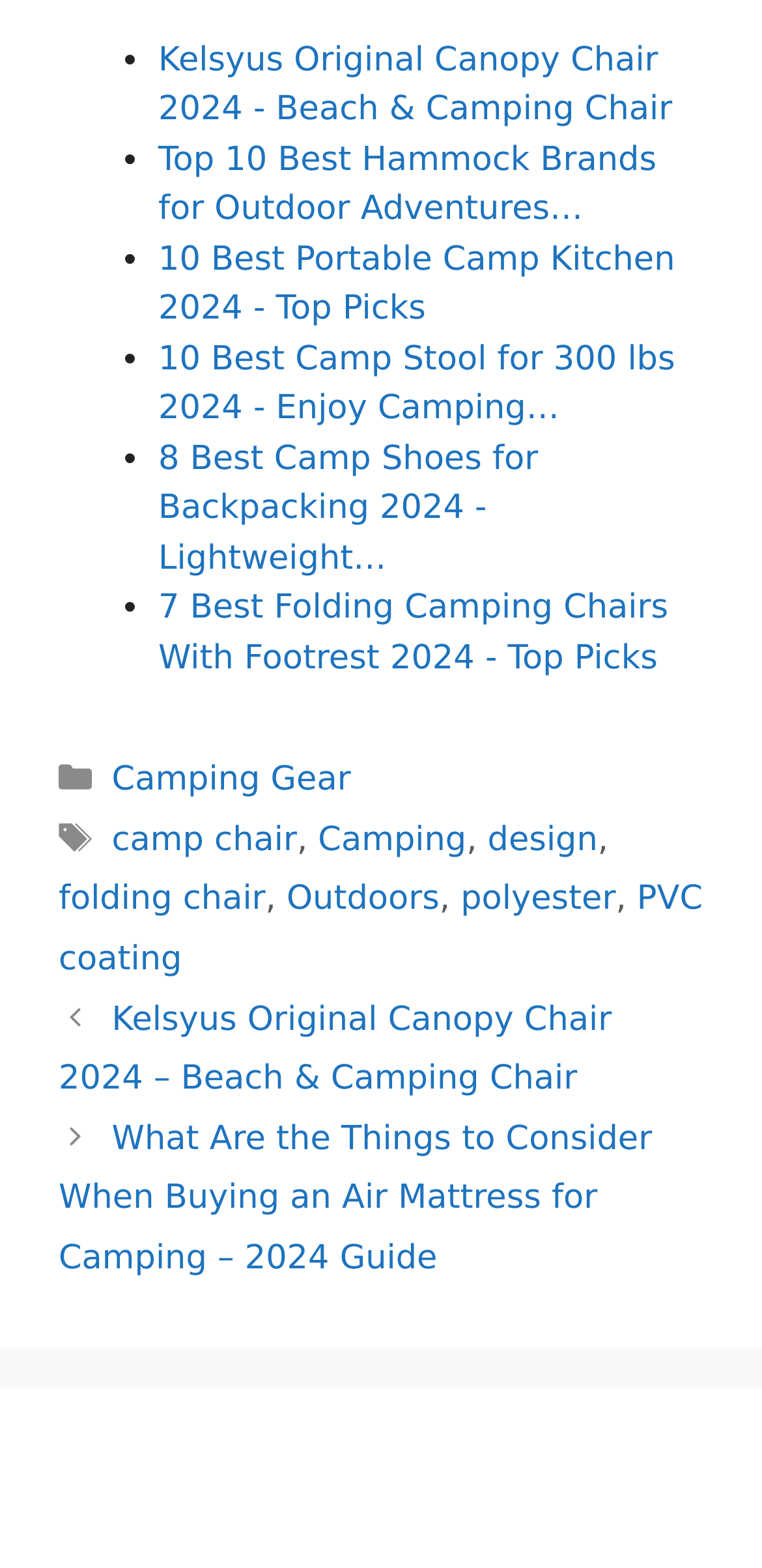Identify the bounding box coordinates for the UI element described as: "polyester".

[0.604, 0.561, 0.808, 0.586]